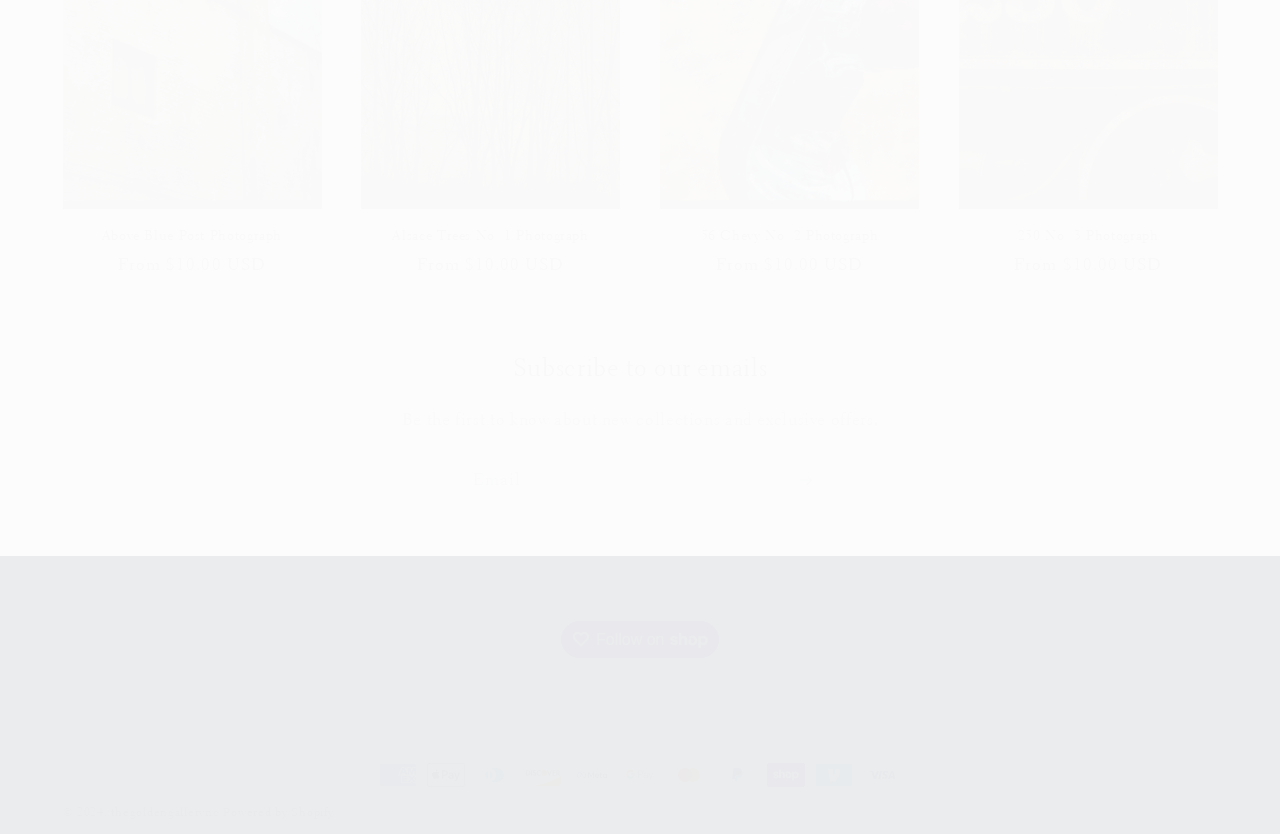Please provide the bounding box coordinates for the element that needs to be clicked to perform the instruction: "Subscribe to the newsletter". The coordinates must consist of four float numbers between 0 and 1, formatted as [left, top, right, bottom].

[0.611, 0.546, 0.647, 0.605]